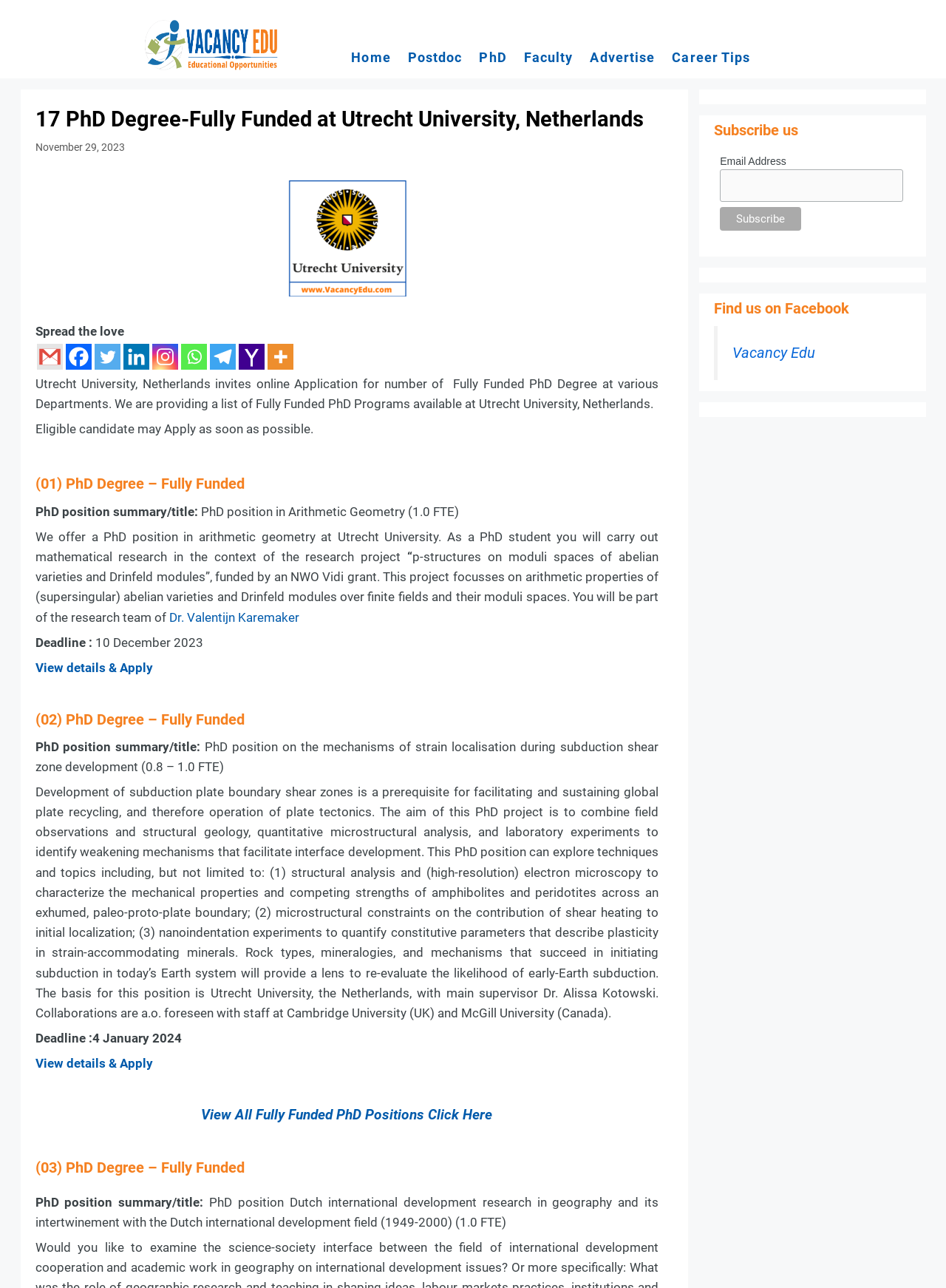How many PhD positions are listed on this webpage? Analyze the screenshot and reply with just one word or a short phrase.

At least 3